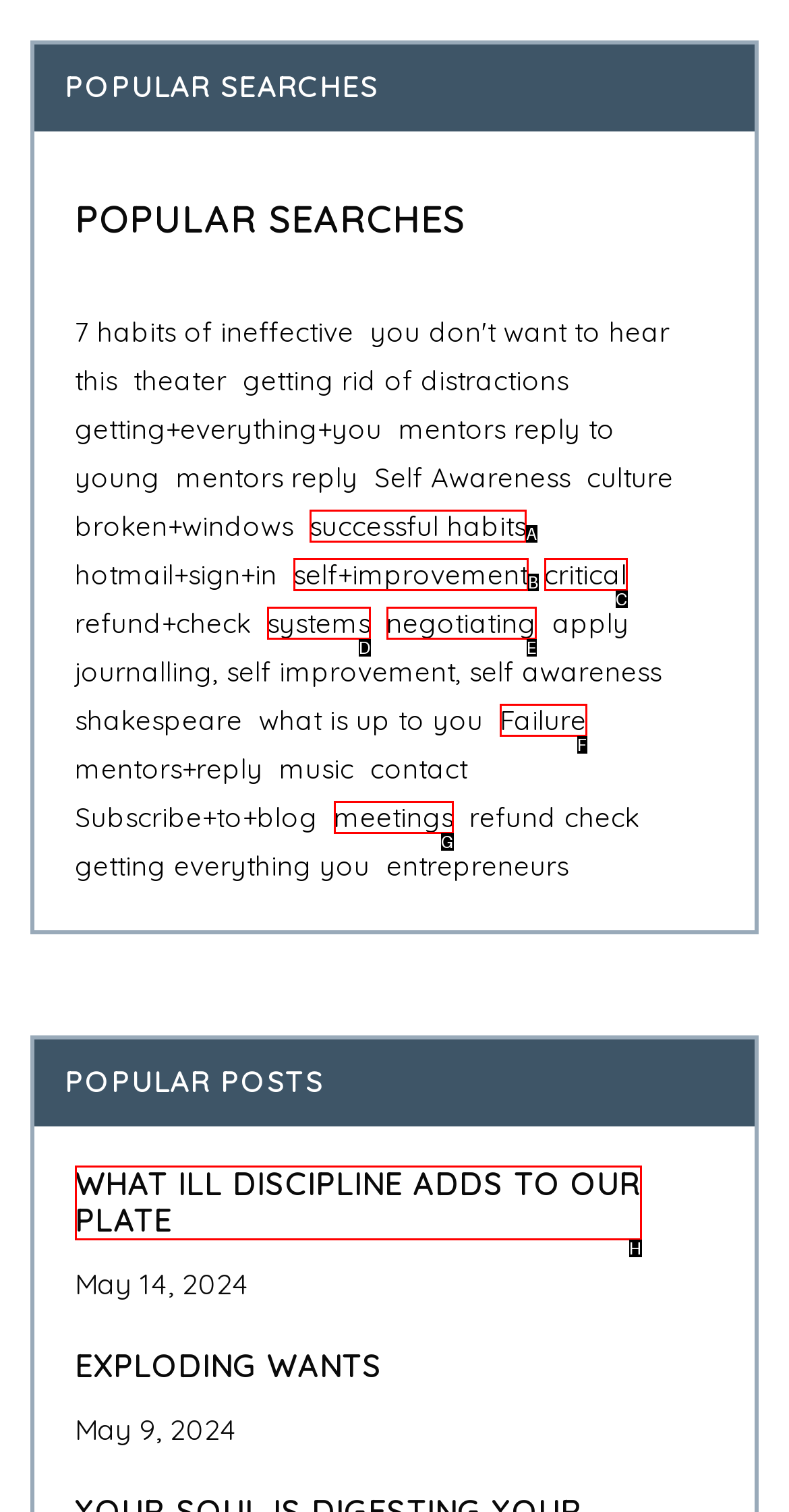Which UI element should you click on to achieve the following task: Read 'WHAT ILL DISCIPLINE ADDS TO OUR PLATE'? Provide the letter of the correct option.

H